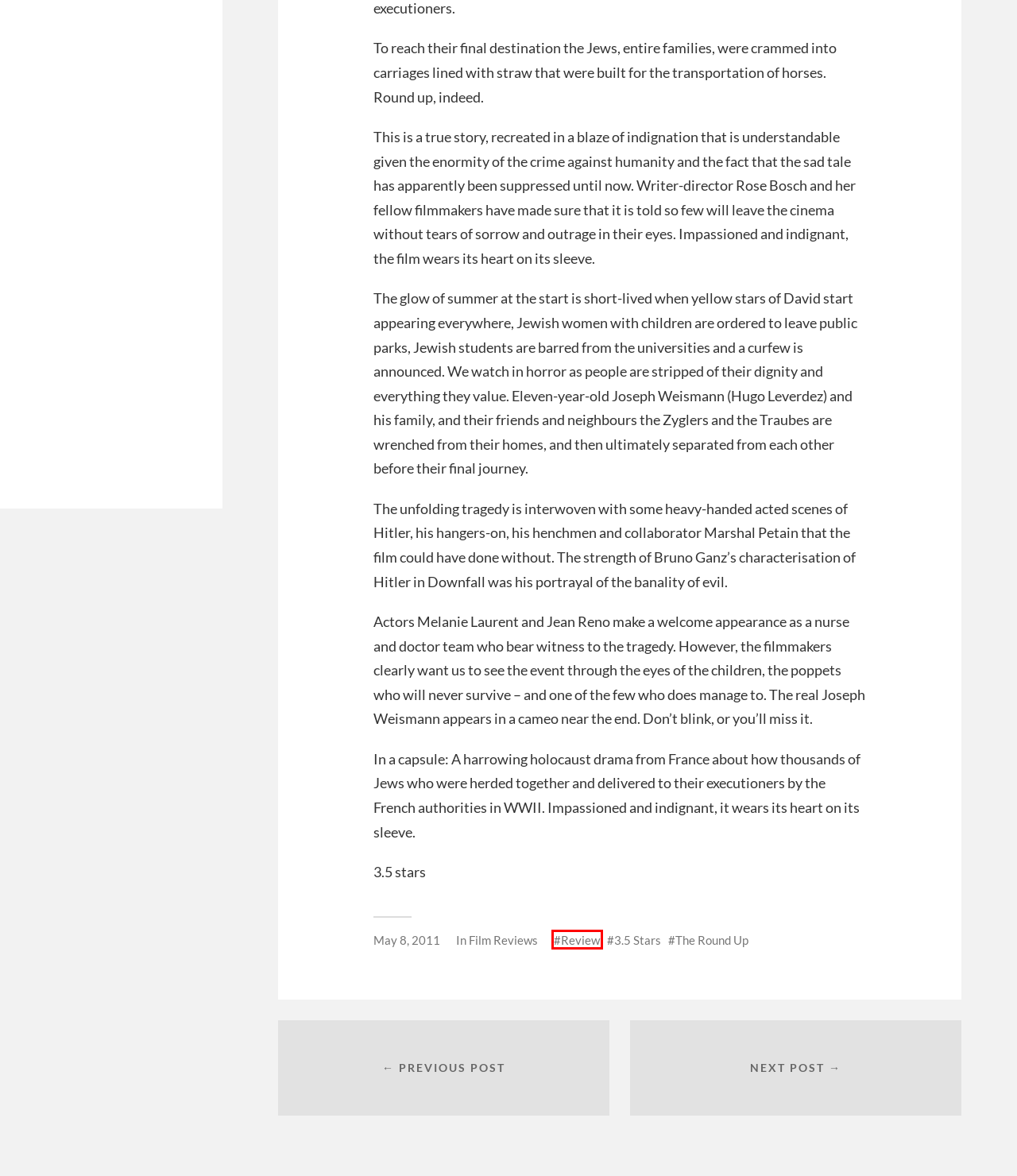Evaluate the webpage screenshot and identify the element within the red bounding box. Select the webpage description that best fits the new webpage after clicking the highlighted element. Here are the candidates:
A. Film Reviews Archives - Jane Freebury, writer
B. Home - Jane Freebury, writer
C. The Round Up Archives - Jane Freebury, writer
D. Review Archives - Jane Freebury, writer
E. 3.5 Stars Archives - Jane Freebury, writer
F. Jane Freebury, writer - Film reviews and filmmaker interviews
G. Mad Bastards - Jane Freebury, writer -
H. Incendies - Jane Freebury, writer -

D